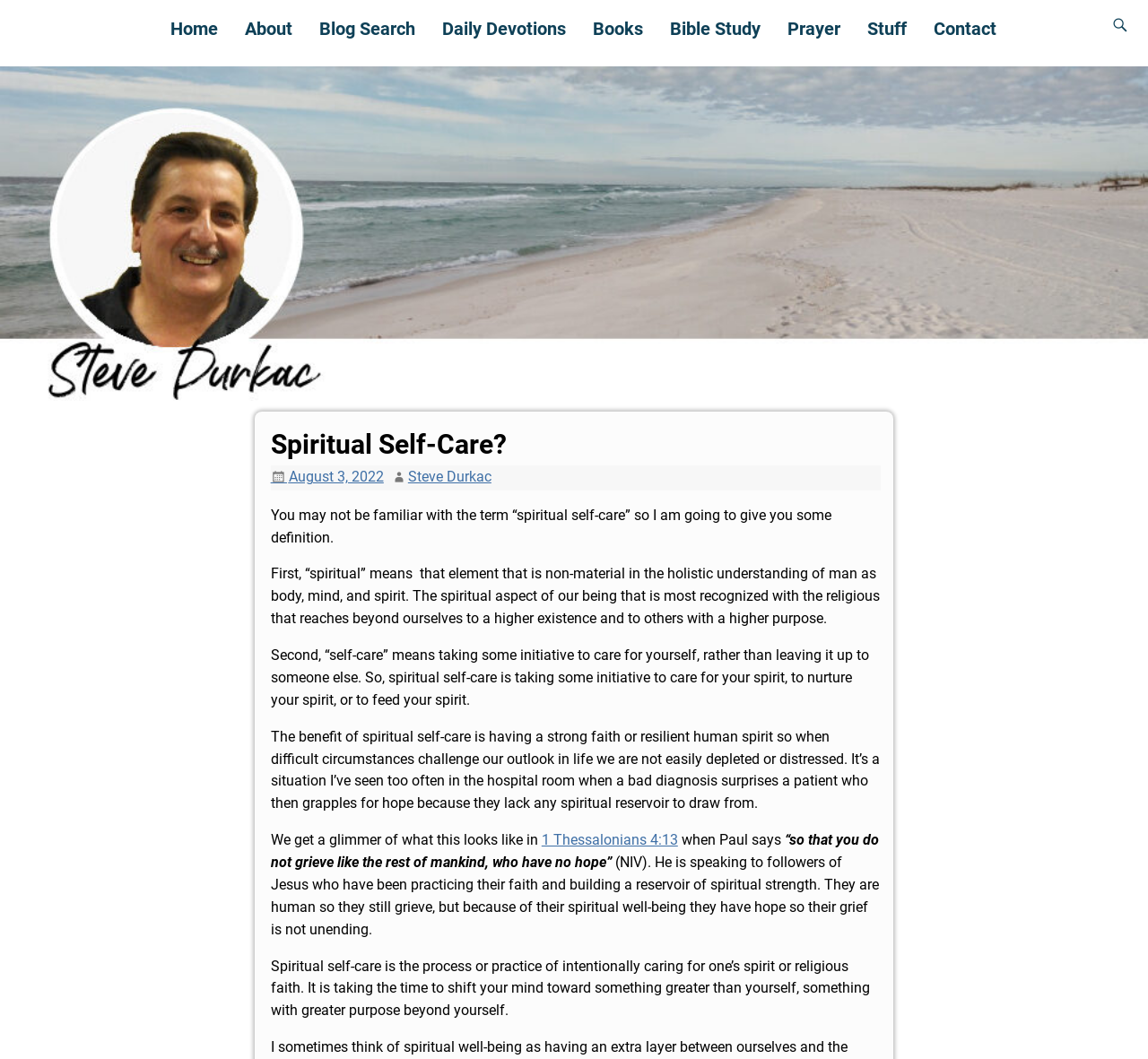Respond with a single word or phrase:
What is the main topic of this webpage?

Spiritual Self-Care